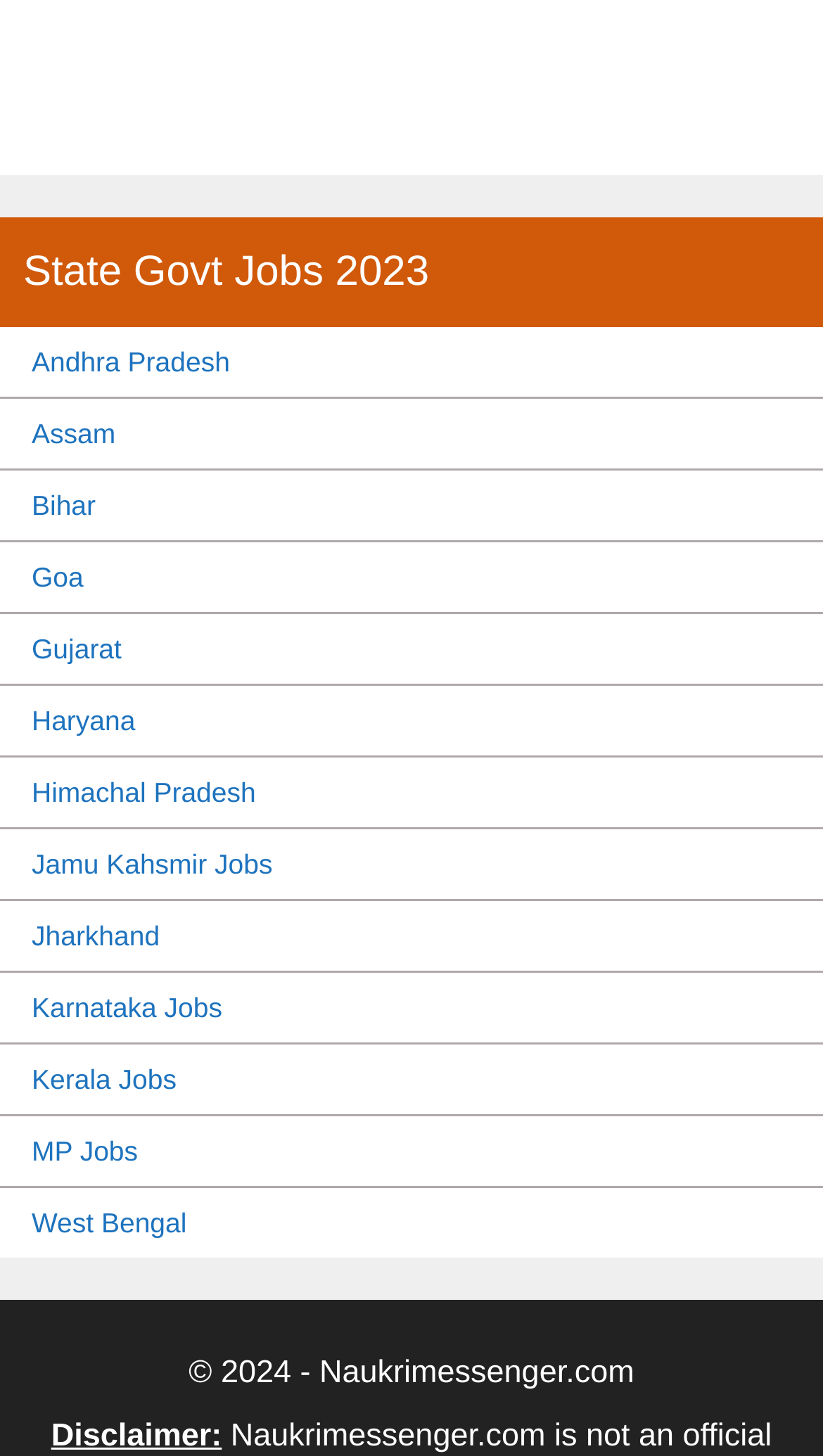Determine the bounding box coordinates in the format (top-left x, top-left y, bottom-right x, bottom-right y). Ensure all values are floating point numbers between 0 and 1. Identify the bounding box of the UI element described by: Andhra Pradesh

[0.038, 0.232, 0.962, 0.266]